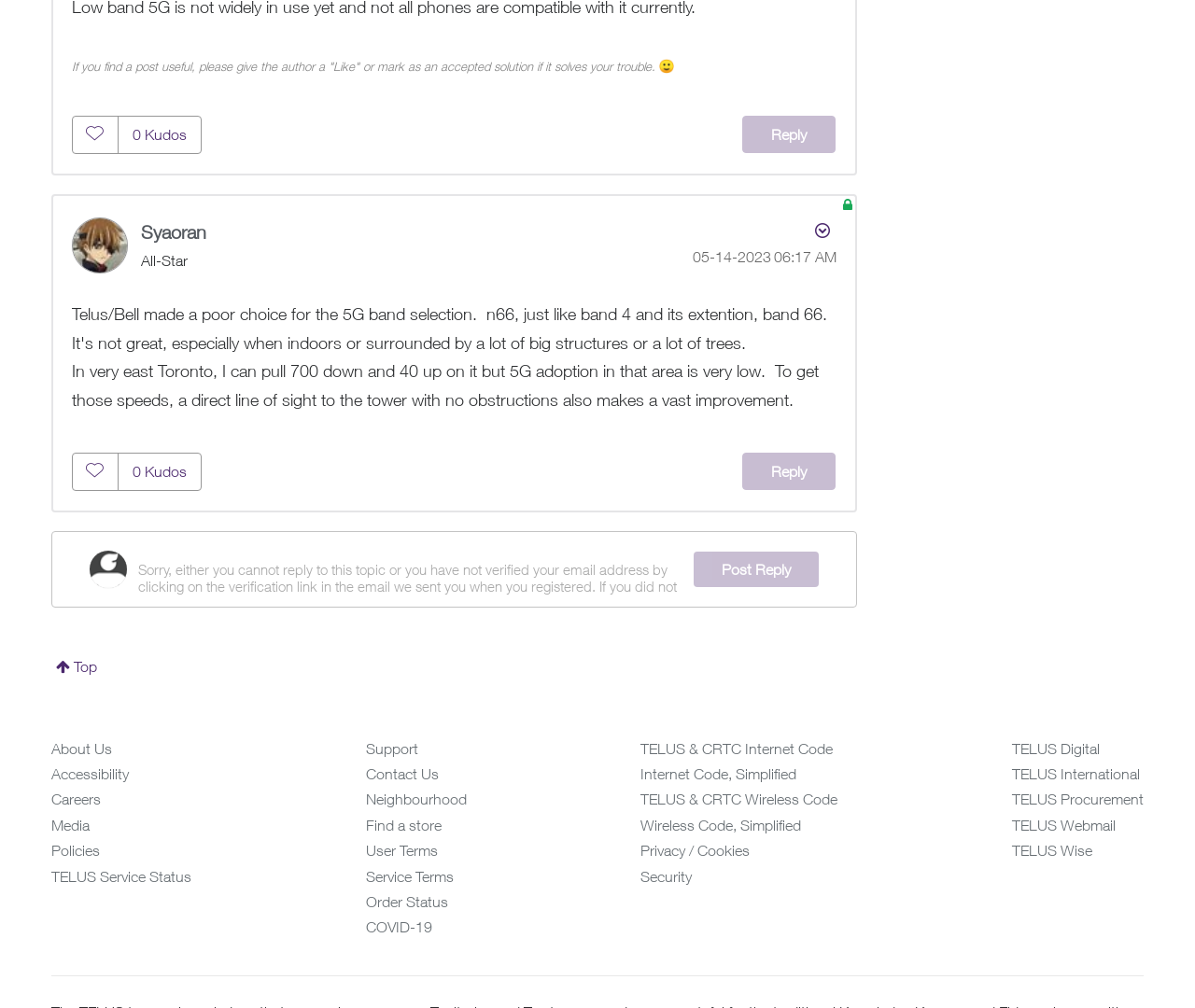Please determine the bounding box coordinates of the element's region to click for the following instruction: "Go to Top".

[0.031, 0.631, 0.097, 0.693]